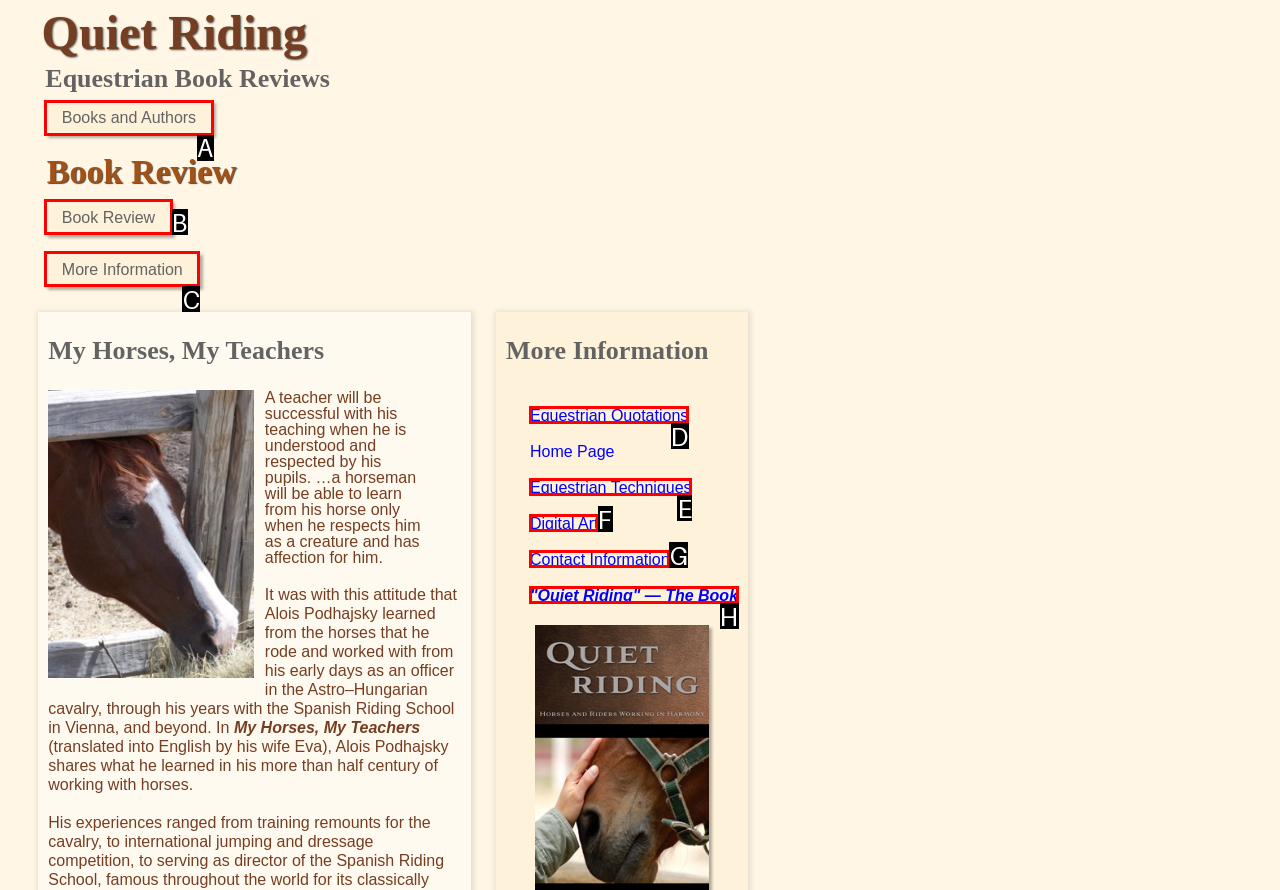Identify the letter of the correct UI element to fulfill the task: Get 'More Information' from the given options in the screenshot.

C